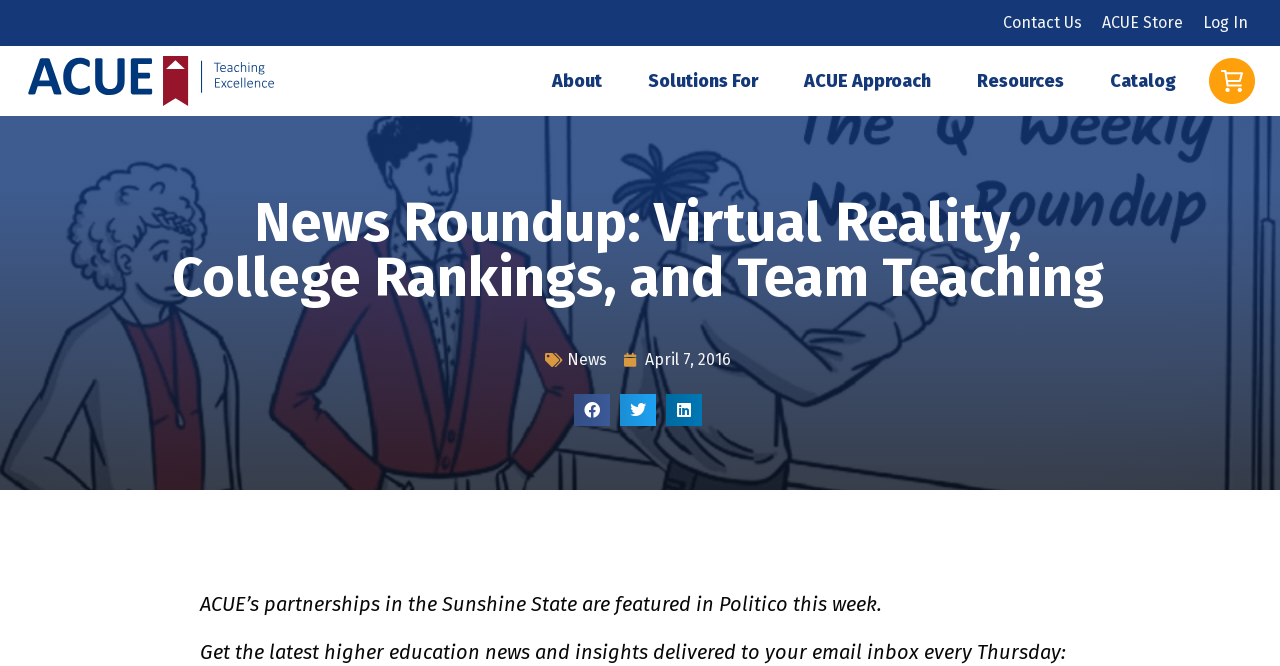Find the primary header on the webpage and provide its text.

News Roundup: Virtual Reality, College Rankings, and Team Teaching